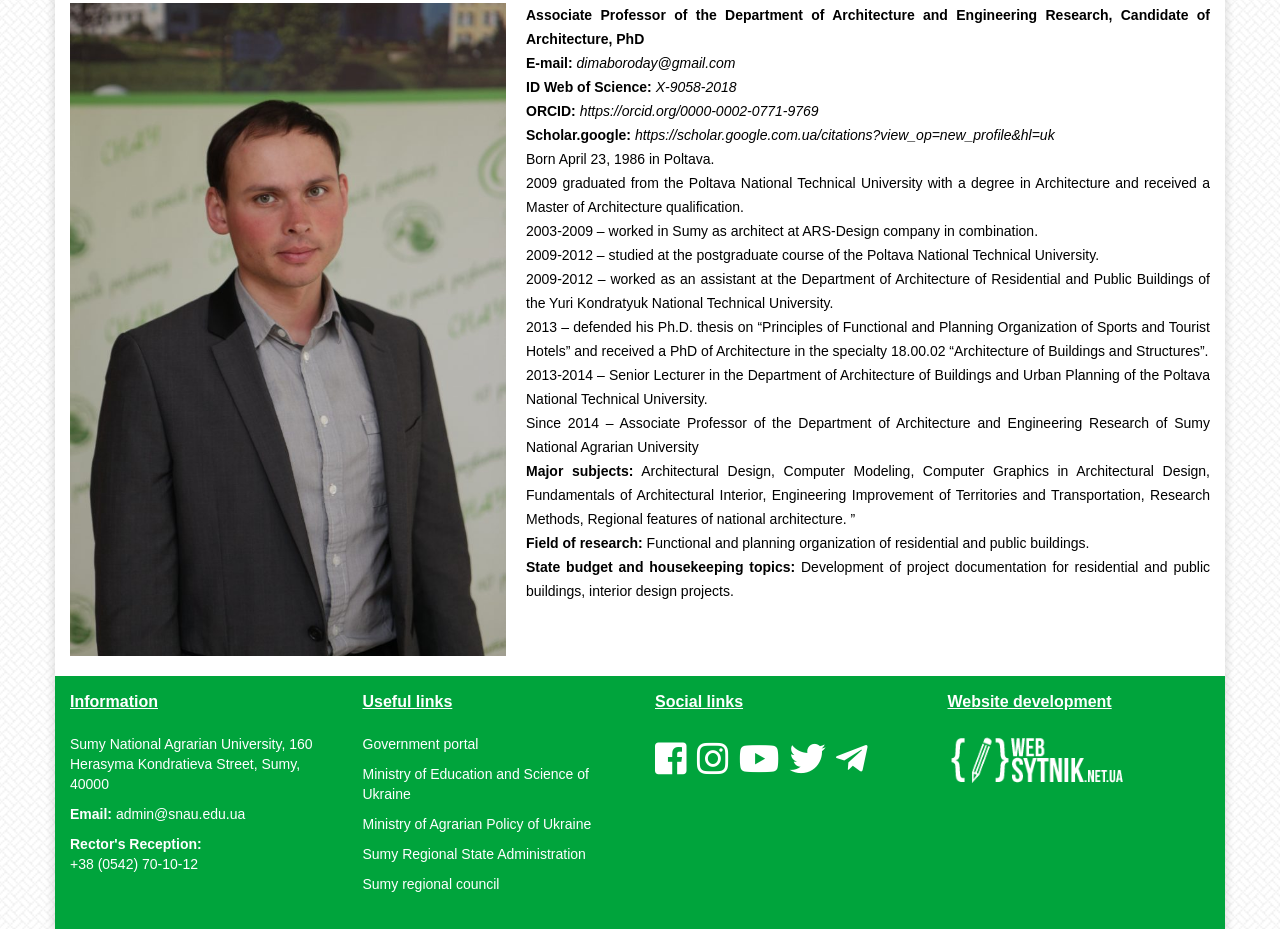Locate the bounding box of the user interface element based on this description: "name="pageConfig.allContent[16].textInput"".

None